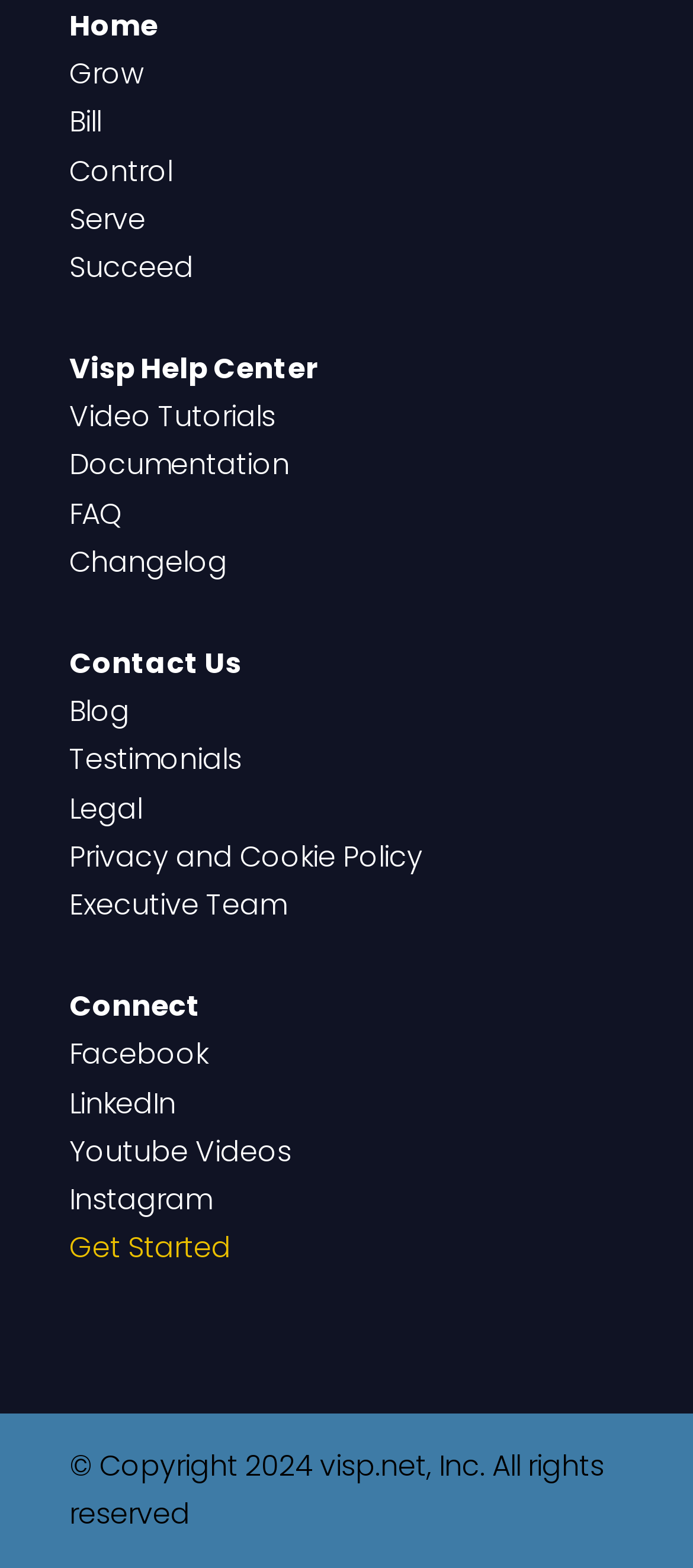Reply to the question with a single word or phrase:
What is the last item in the footer section?

Copyright 2024 visp.net, Inc.